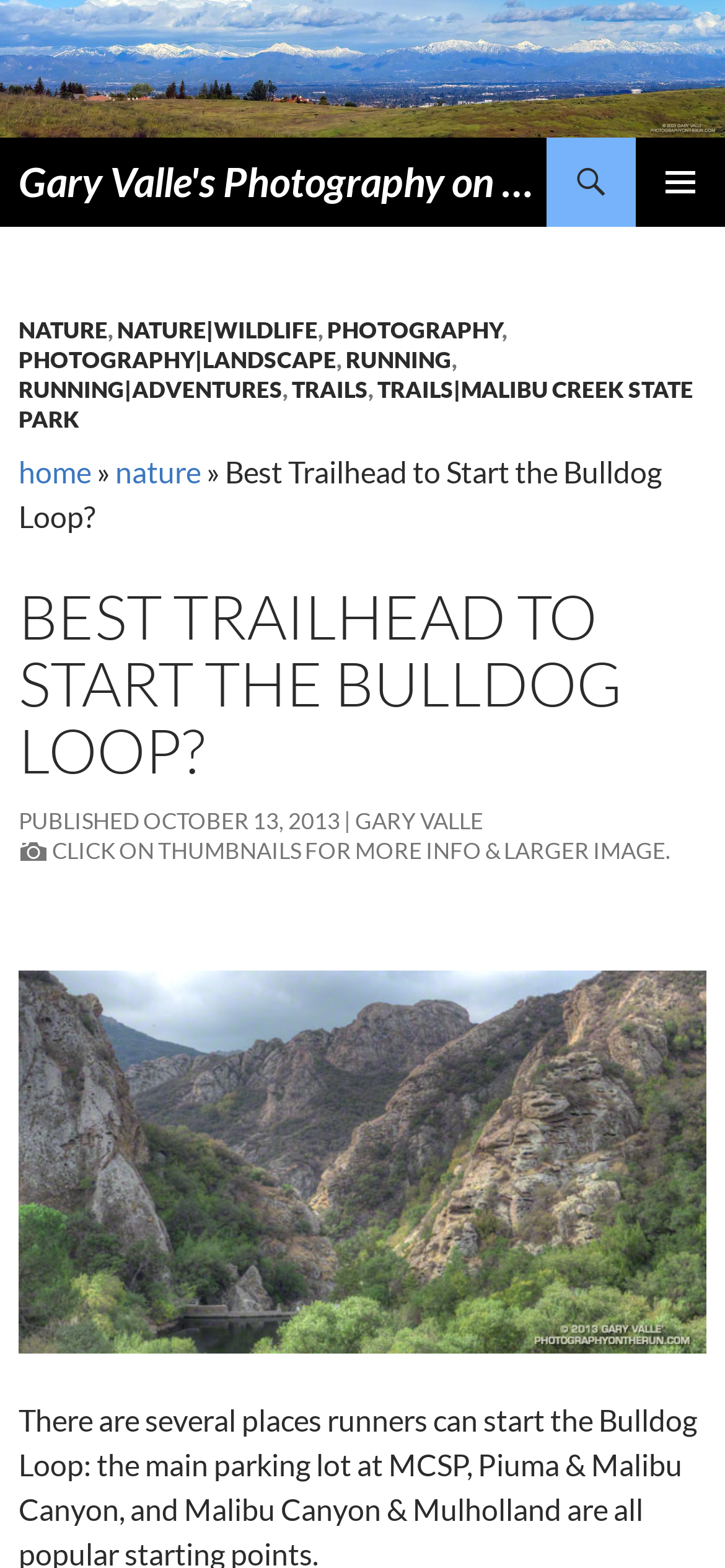Please identify the bounding box coordinates of the area that needs to be clicked to follow this instruction: "go to the home page".

[0.026, 0.29, 0.126, 0.312]